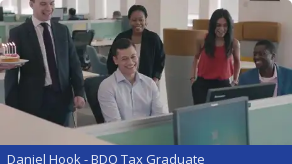Is the office environment modern?
Analyze the image and deliver a detailed answer to the question.

The caption describes the office environment as 'modern', characterized by 'open spaces and bright lighting', which indicates a contemporary and collaborative workspace.